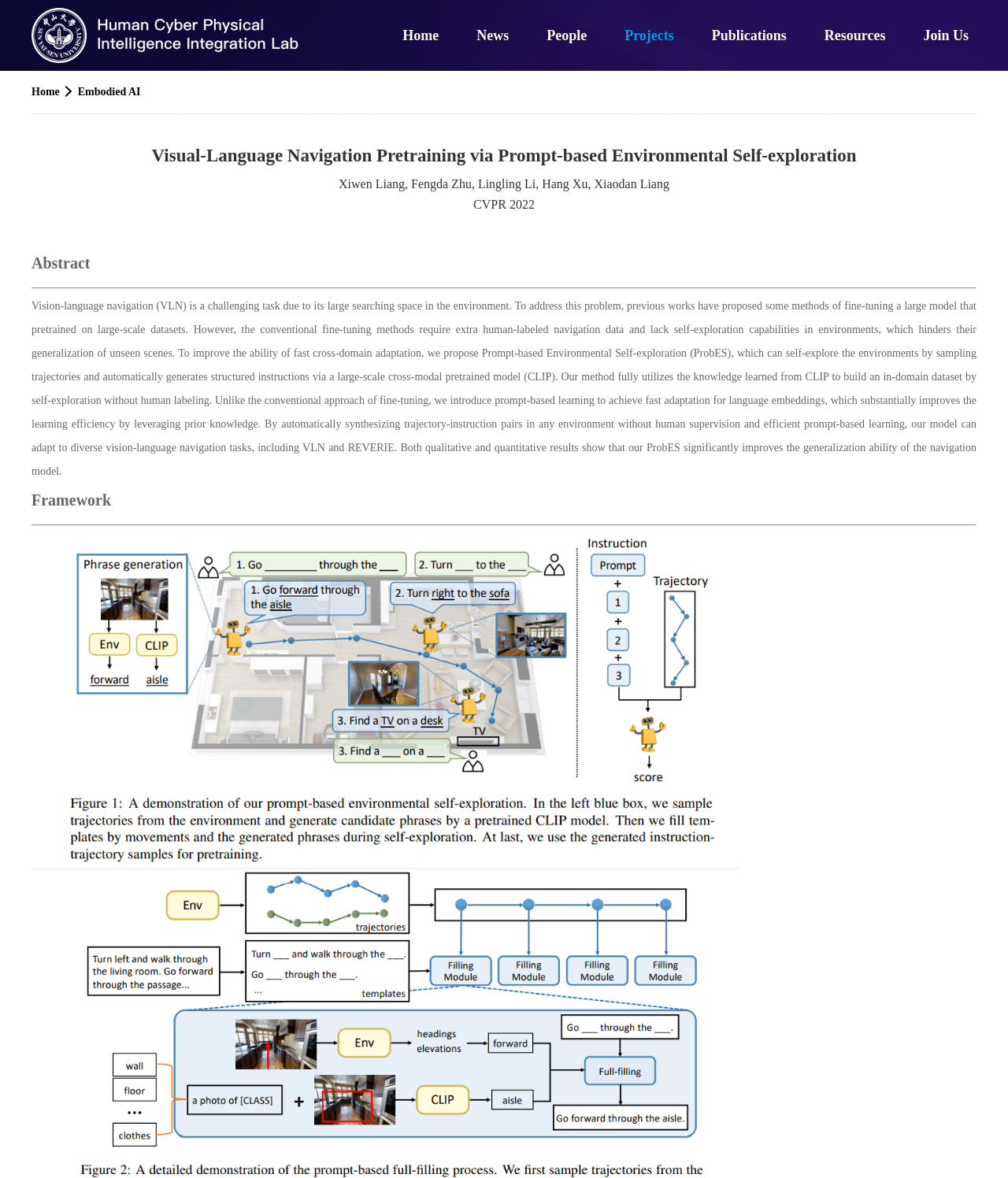Bounding box coordinates are to be given in the format (top-left x, top-left y, bottom-right x, bottom-right y). All values must be floating point numbers between 0 and 1. Provide the bounding box coordinate for the UI element described as: Join Us

[0.908, 0.017, 0.969, 0.043]